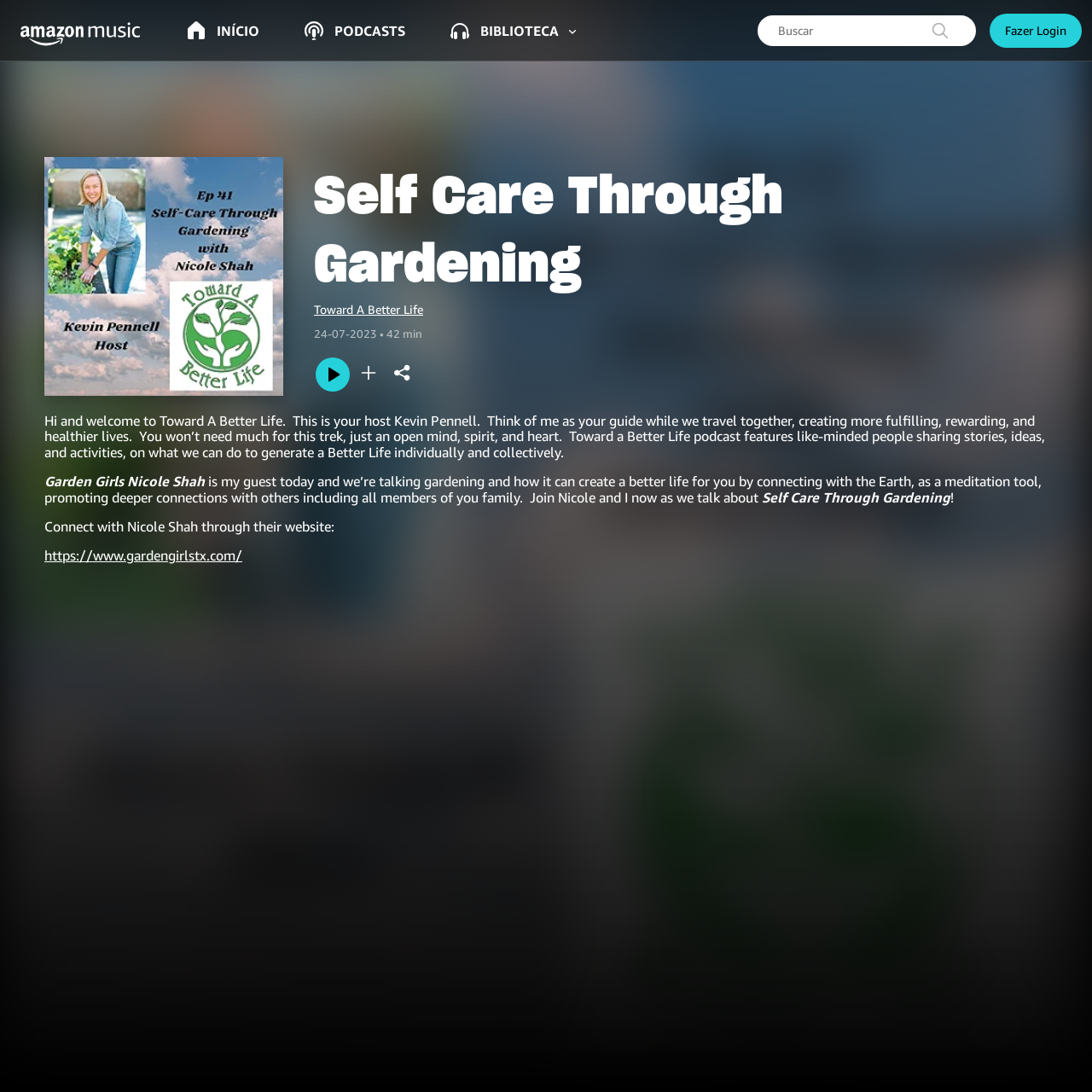Answer briefly with one word or phrase:
What is the website of Nicole Shah?

https://www.gardengirlstx.com/